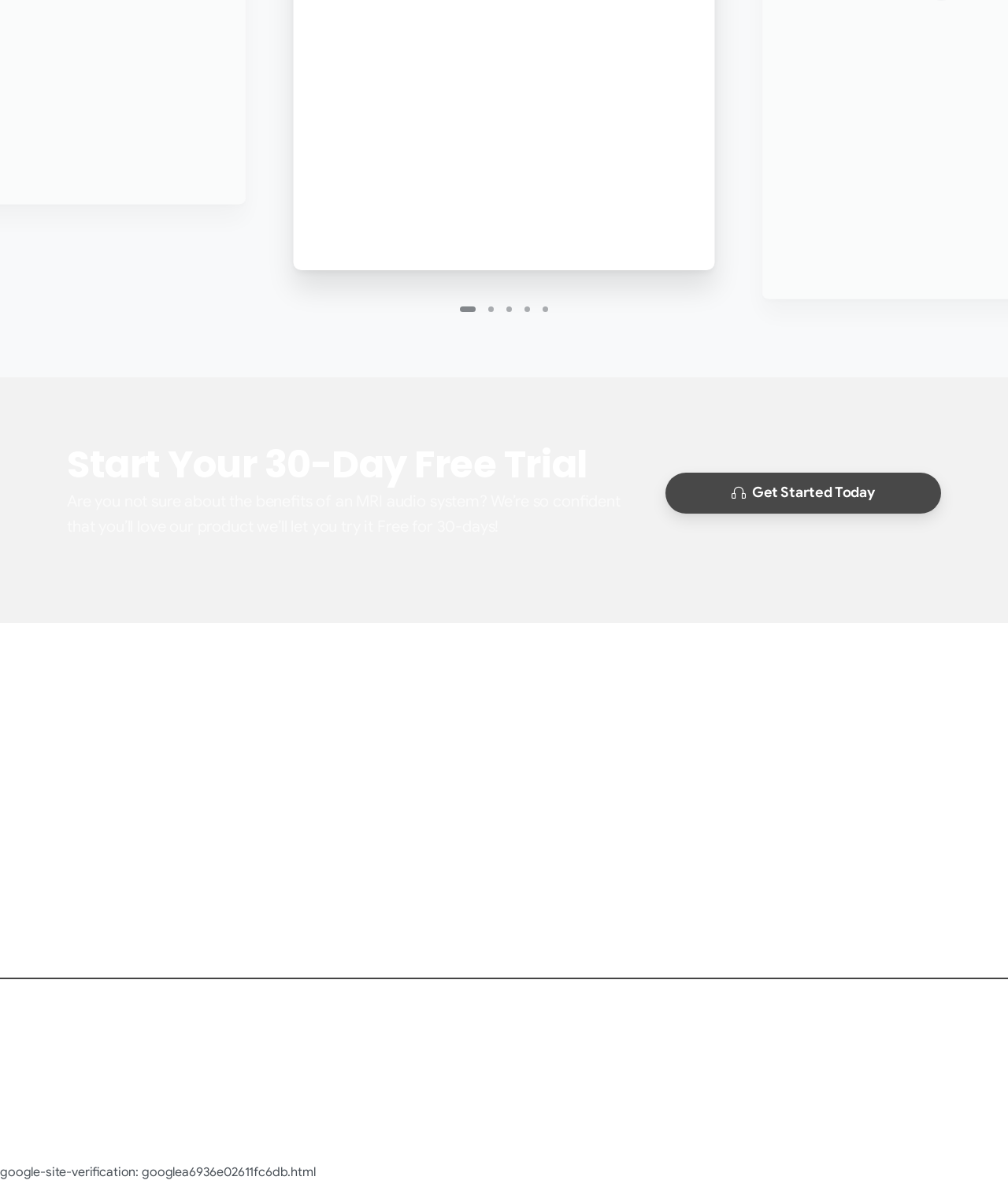Pinpoint the bounding box coordinates of the area that should be clicked to complete the following instruction: "Request a quote". The coordinates must be given as four float numbers between 0 and 1, i.e., [left, top, right, bottom].

[0.762, 0.581, 0.988, 0.607]